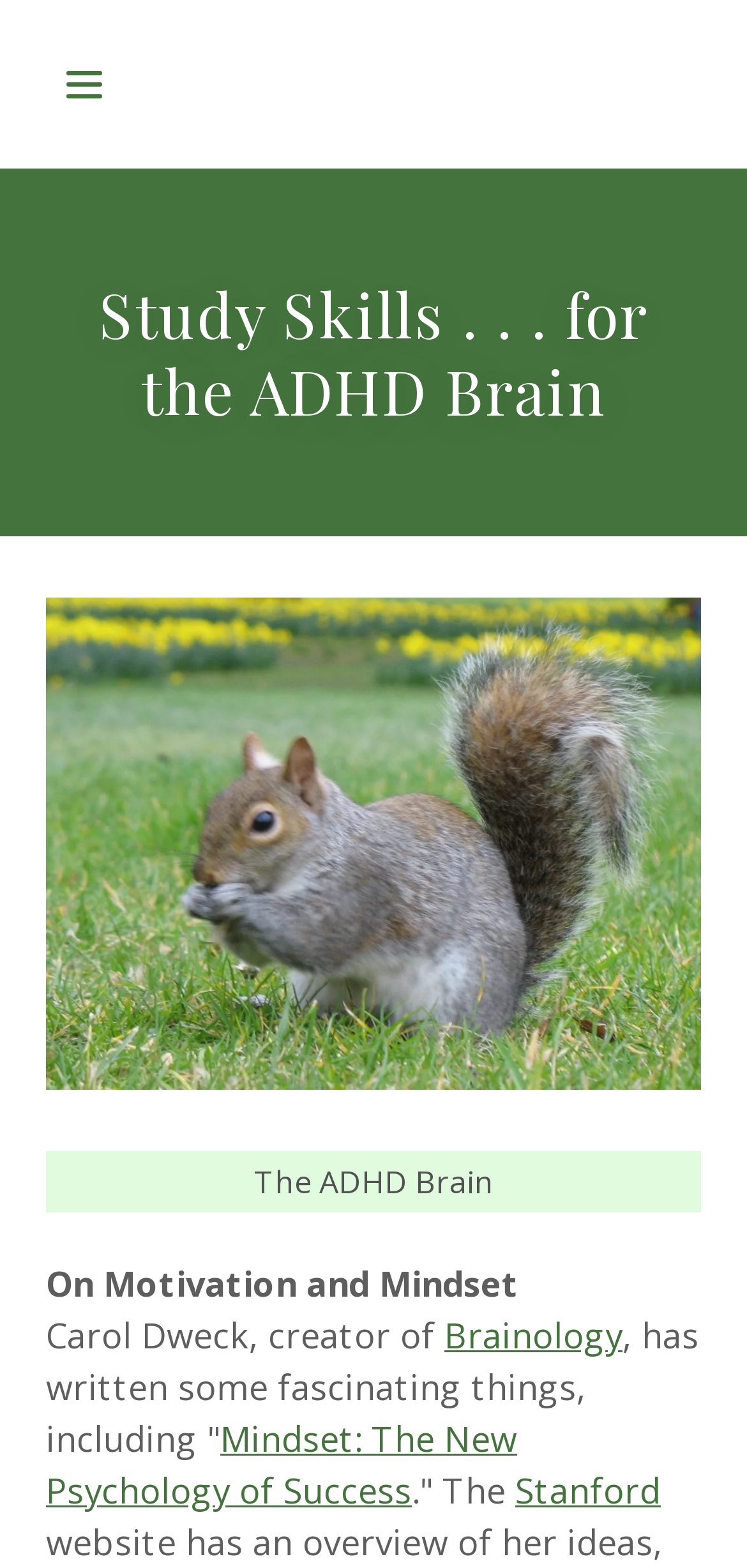Based on the image, please elaborate on the answer to the following question:
What is the title of the book mentioned?

I found this information by reading the text 'has written some fascinating things, including 'Mindset: The New Psychology of Success'' which suggests that the book title is 'Mindset: The New Psychology of Success'.